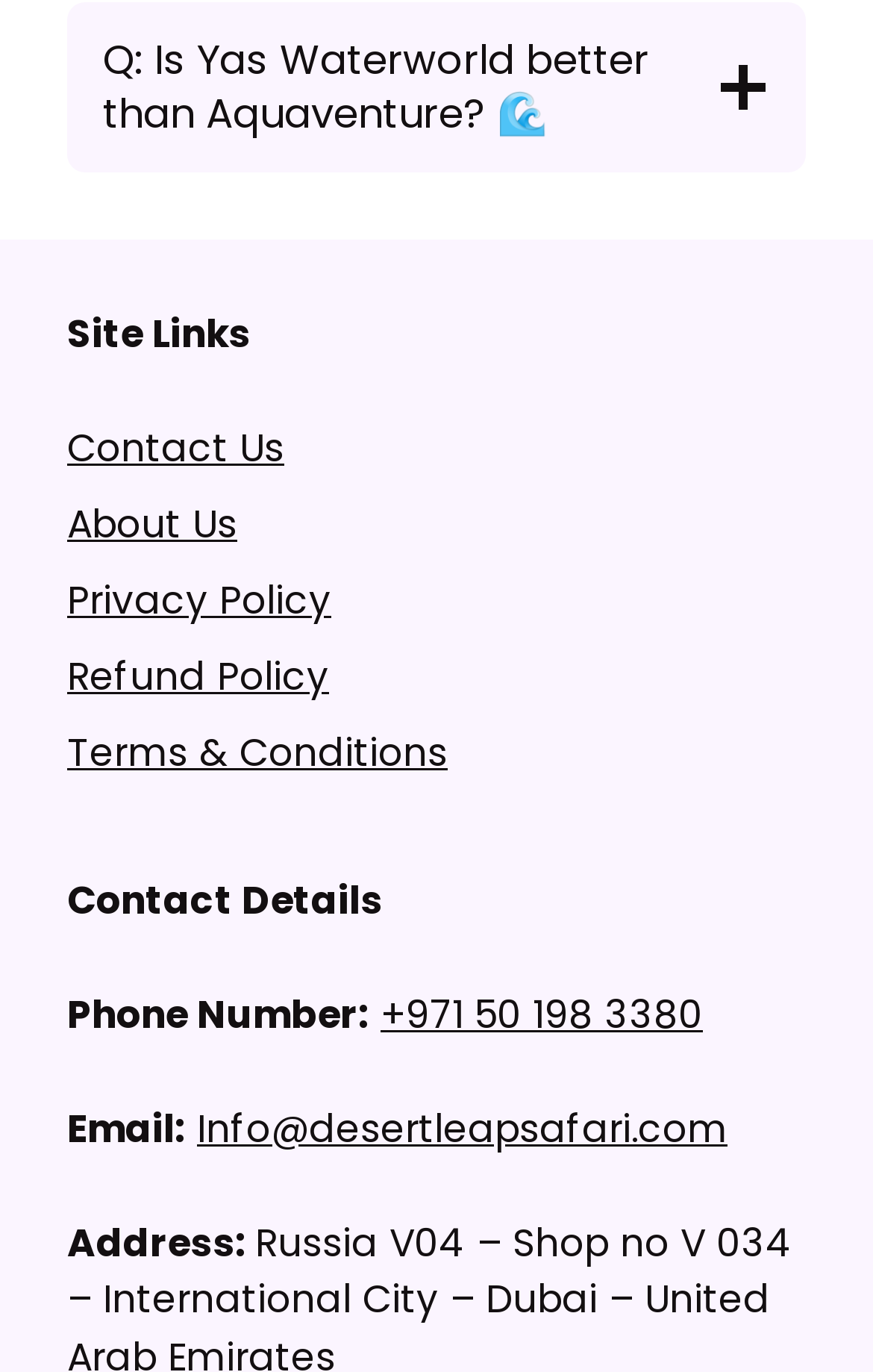Using the provided description How to Mine Bitcoin?, find the bounding box coordinates for the UI element. Provide the coordinates in (top-left x, top-left y, bottom-right x, bottom-right y) format, ensuring all values are between 0 and 1.

None